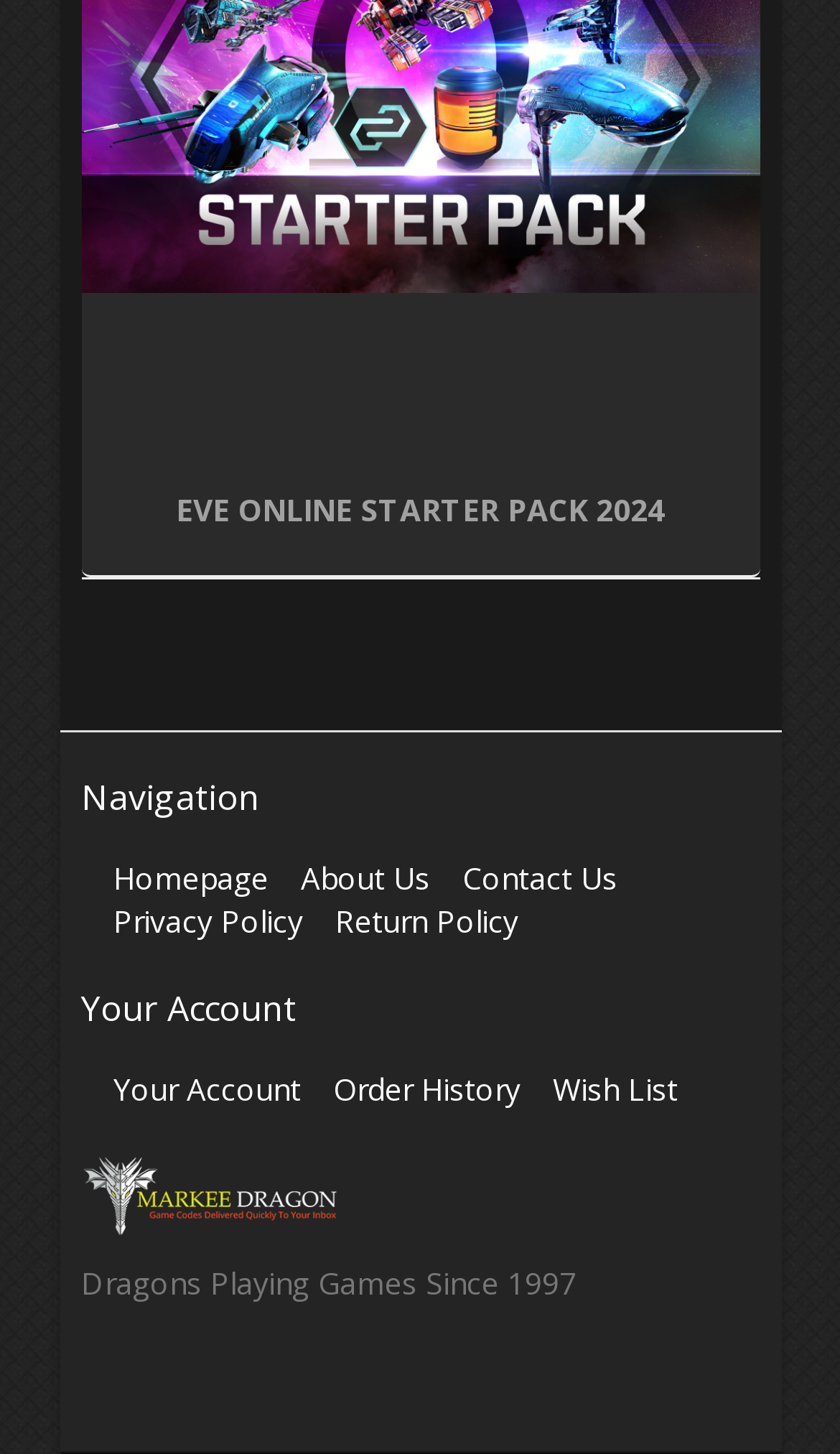Locate the bounding box coordinates of the clickable element to fulfill the following instruction: "Read the article about Off-Grid Solar Solutions". Provide the coordinates as four float numbers between 0 and 1 in the format [left, top, right, bottom].

None